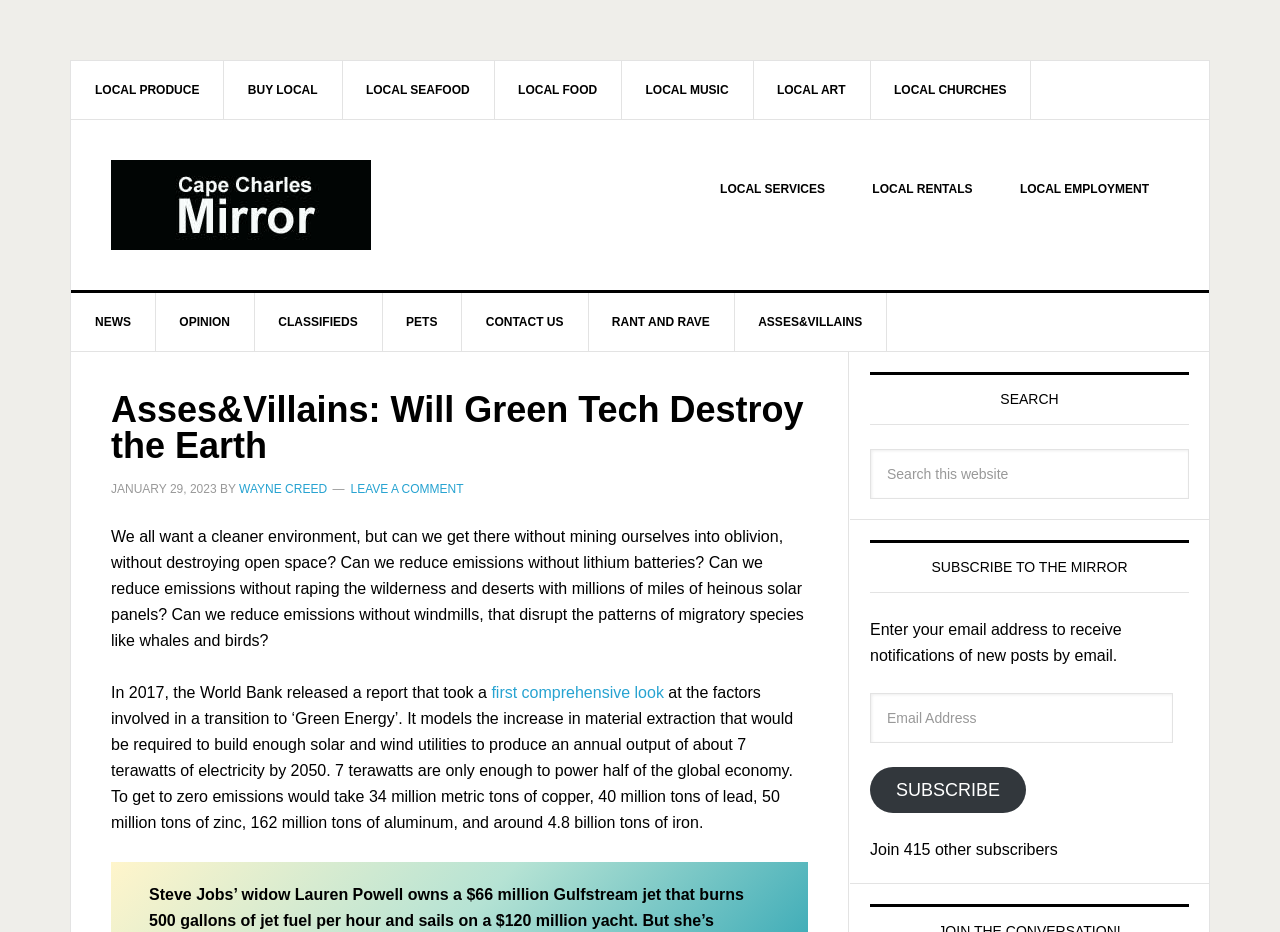Provide a one-word or brief phrase answer to the question:
What is the date of the article 'Asses&Villains: Will Green Tech Destroy the Earth'?

JANUARY 29, 2023